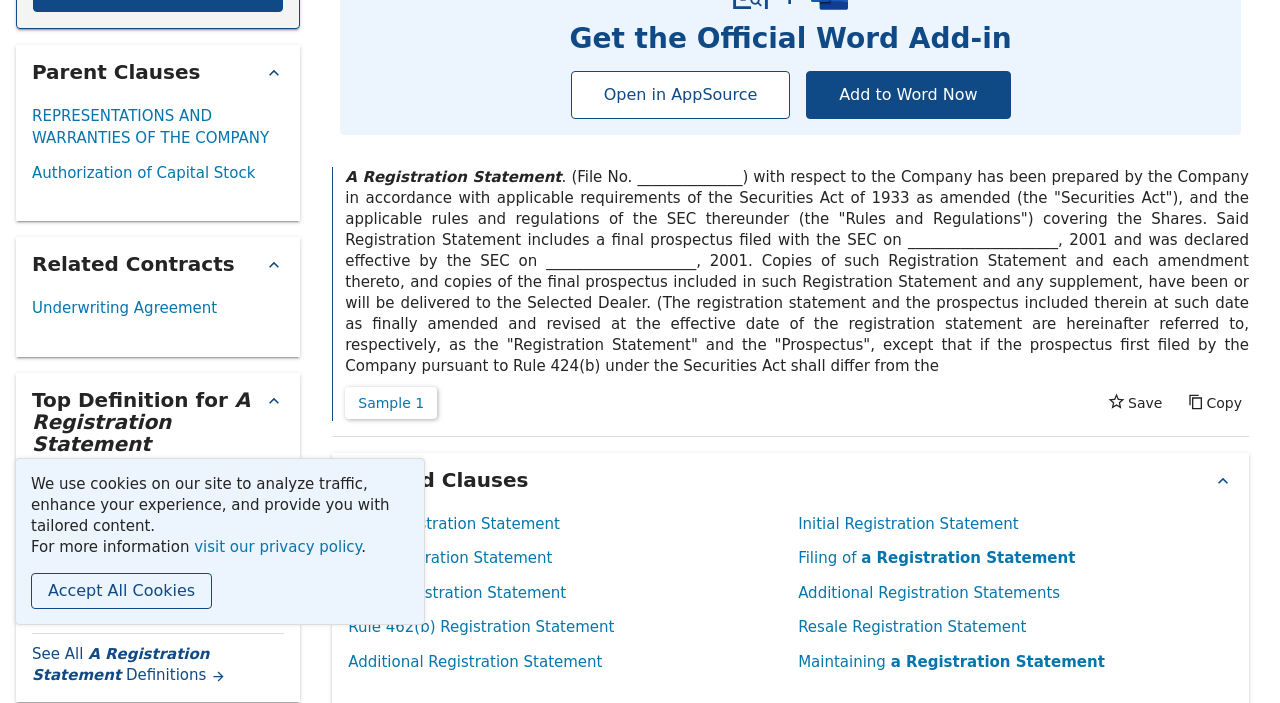Find the bounding box coordinates for the HTML element specified by: "Shmita Pomegranate Seed Choker".

None